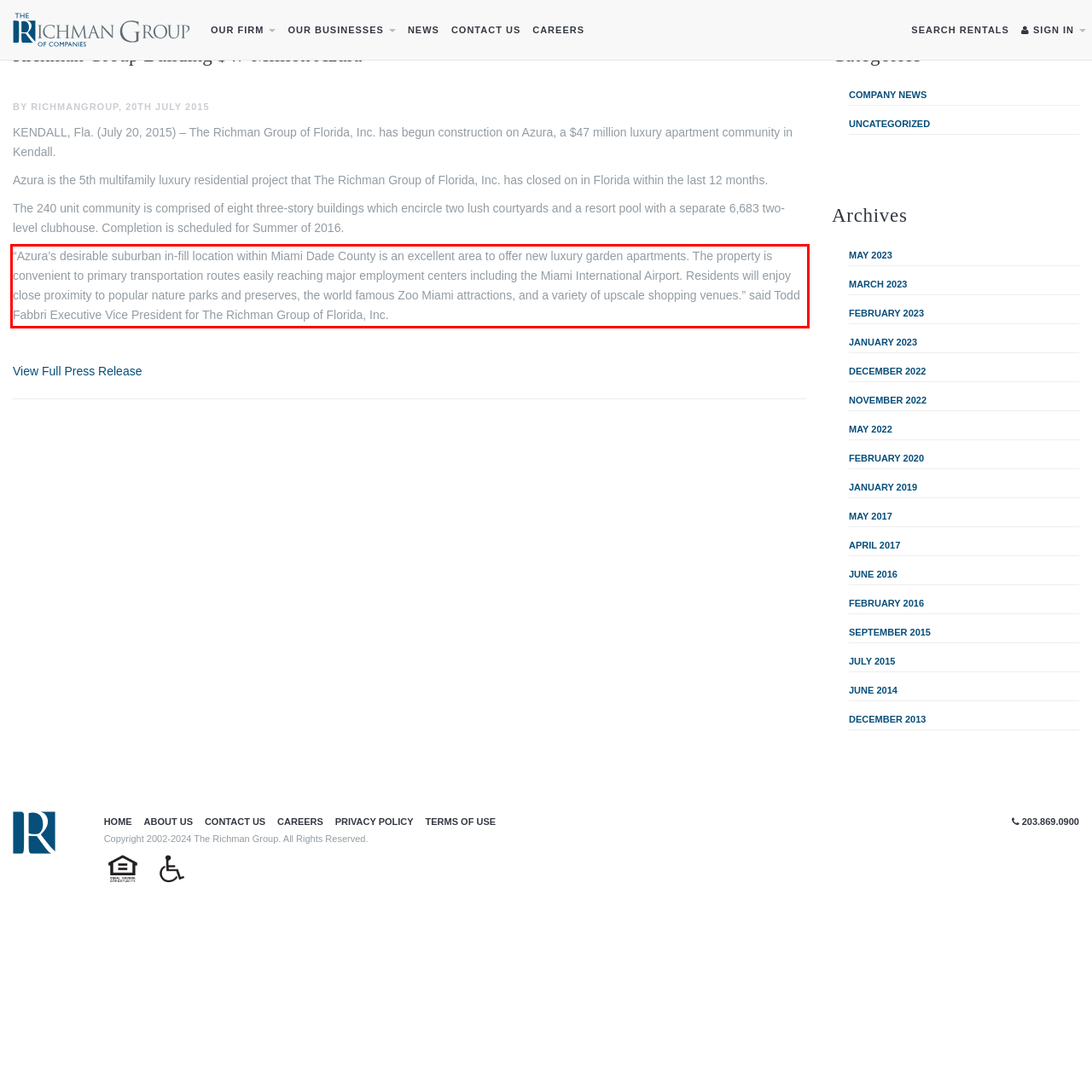Look at the webpage screenshot and recognize the text inside the red bounding box.

“Azura’s desirable suburban in-fill location within Miami Dade County is an excellent area to offer new luxury garden apartments. The property is convenient to primary transportation routes easily reaching major employment centers including the Miami International Airport. Residents will enjoy close proximity to popular nature parks and preserves, the world famous Zoo Miami attractions, and a variety of upscale shopping venues.” said Todd Fabbri Executive Vice President for The Richman Group of Florida, Inc.